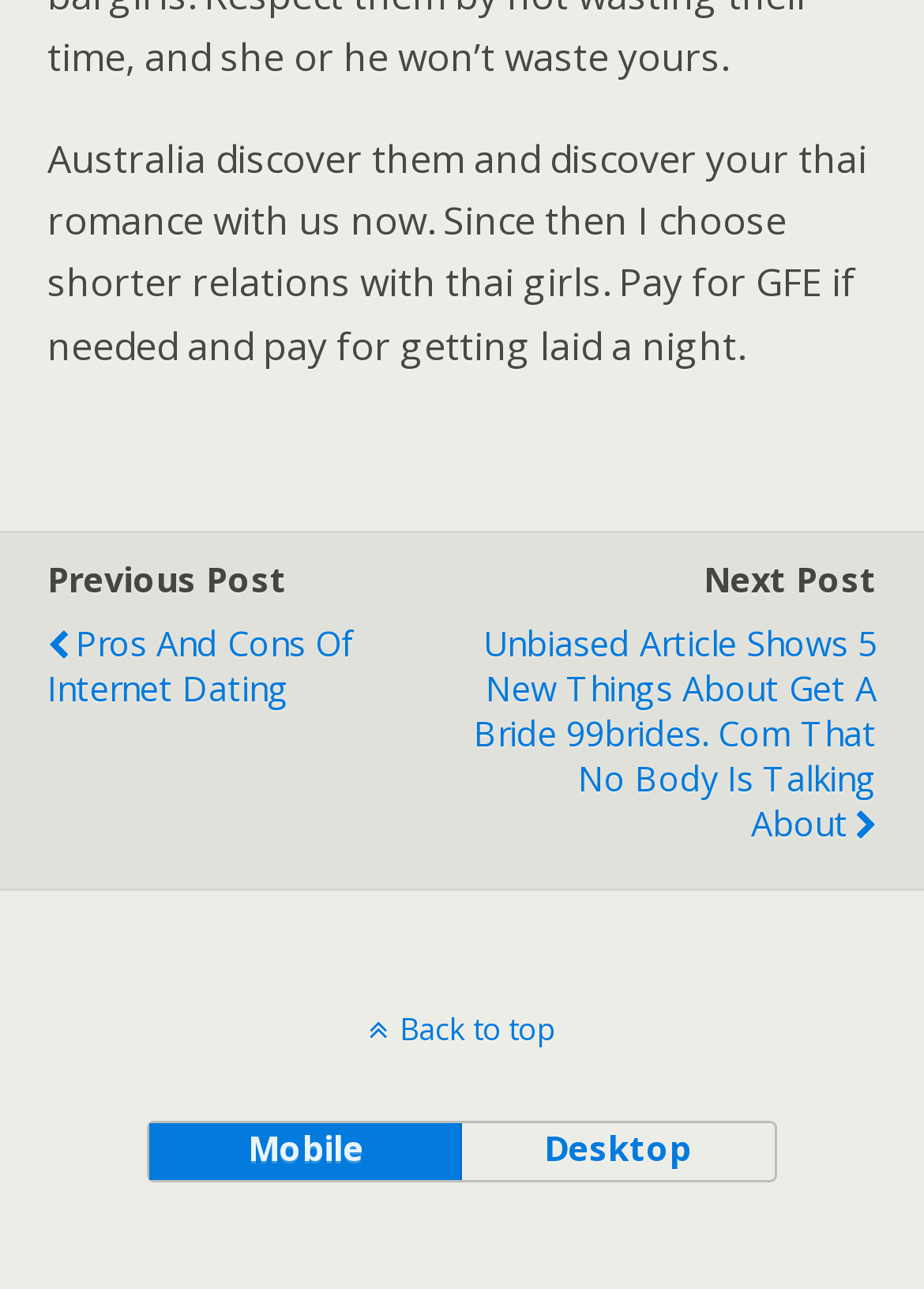Please reply to the following question using a single word or phrase: 
How many navigation links are there?

4